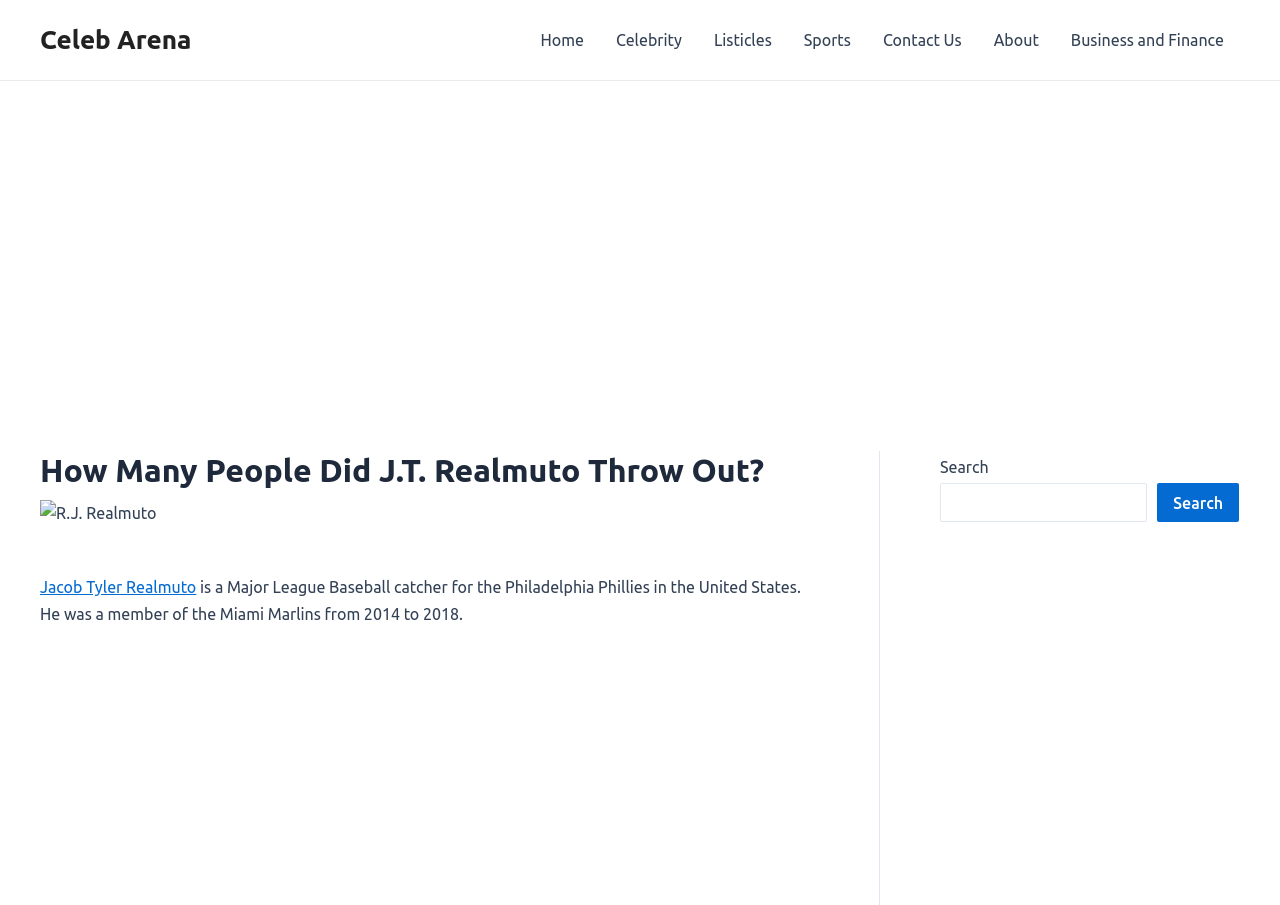Find the bounding box coordinates of the clickable area required to complete the following action: "Click on the 'Celeb Arena' link".

[0.031, 0.028, 0.15, 0.06]